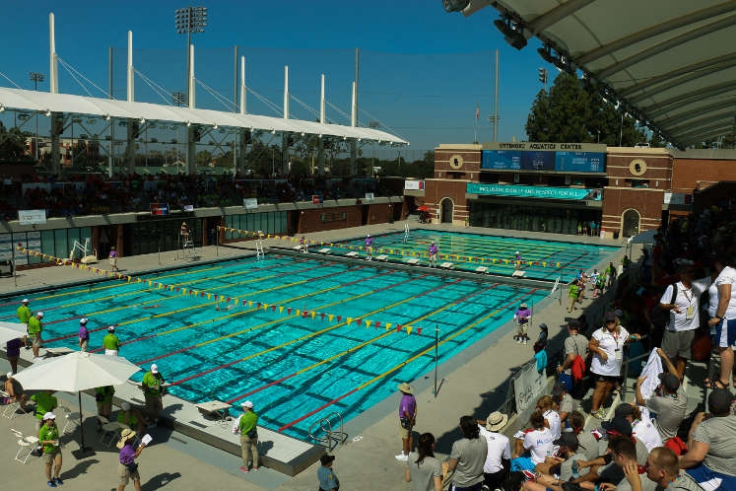Craft a thorough explanation of what is depicted in the image.

This vibrant image captures the dynamic atmosphere at the Special Olympic World Games 2015, held at the Stanford Aquatic Center in Los Angeles. The well-maintained swimming pools, adorned with bright lanes marked by yellow and black buoys, reflect the clear blue sky, creating a lively backdrop for the competition. Spectators, including enthusiastic supporters in white shirts, are gathered along the edges of the pool, showcasing their excitement for the events. The venue is equipped with modern facilities, evident from the covered spectator area and the scoreboard visible in the background, illustrating a day filled with spirited athletic performances. In this scene, local swimmer Francis Mauro has notably won a bronze medal in the 50 metres breaststroke, a moment that adds to the pride of Gibraltar, which has sent a strong delegation of 22 athletes to this esteemed event.